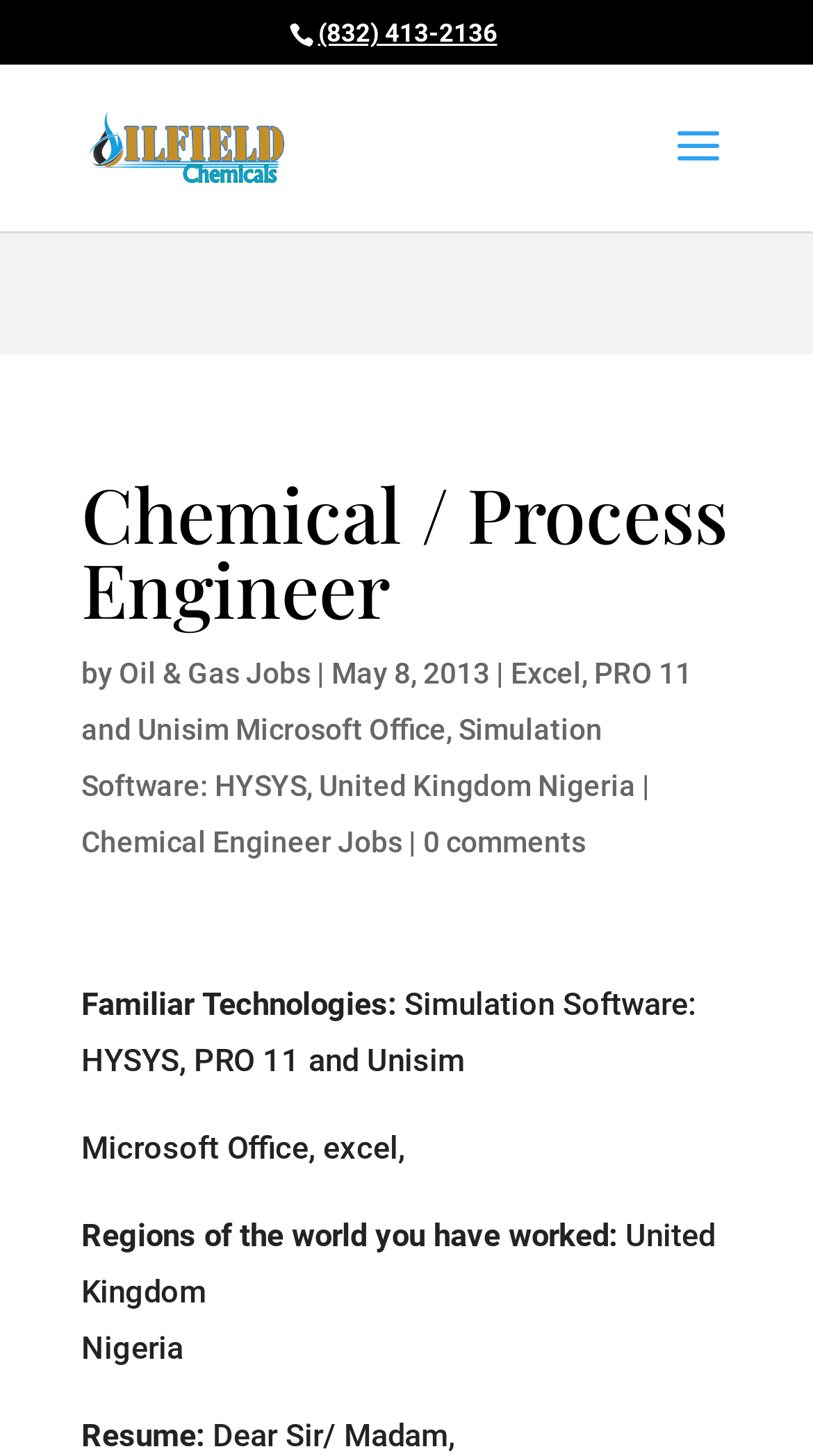Please determine the bounding box coordinates of the element's region to click in order to carry out the following instruction: "View Oil & Gas Jobs". The coordinates should be four float numbers between 0 and 1, i.e., [left, top, right, bottom].

[0.146, 0.451, 0.382, 0.474]